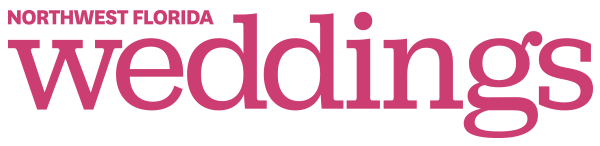What color is the word 'weddings' highlighted in?
Answer the question with as much detail as possible.

The caption states that the word 'weddings' is highlighted in a striking pink color, lending a contemporary and inviting feel to the logo.